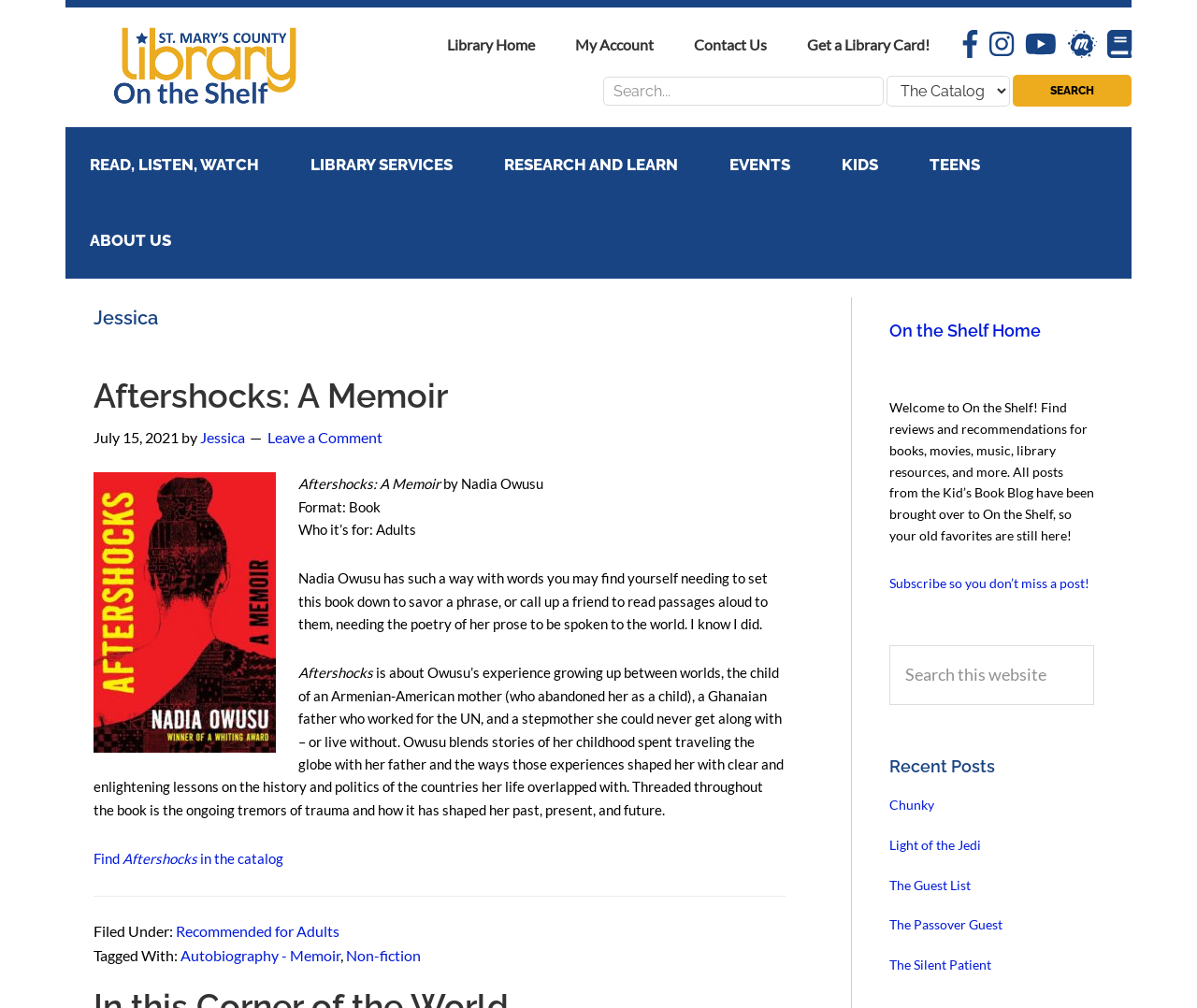How many recent posts are listed on the webpage?
Please look at the screenshot and answer in one word or a short phrase.

5